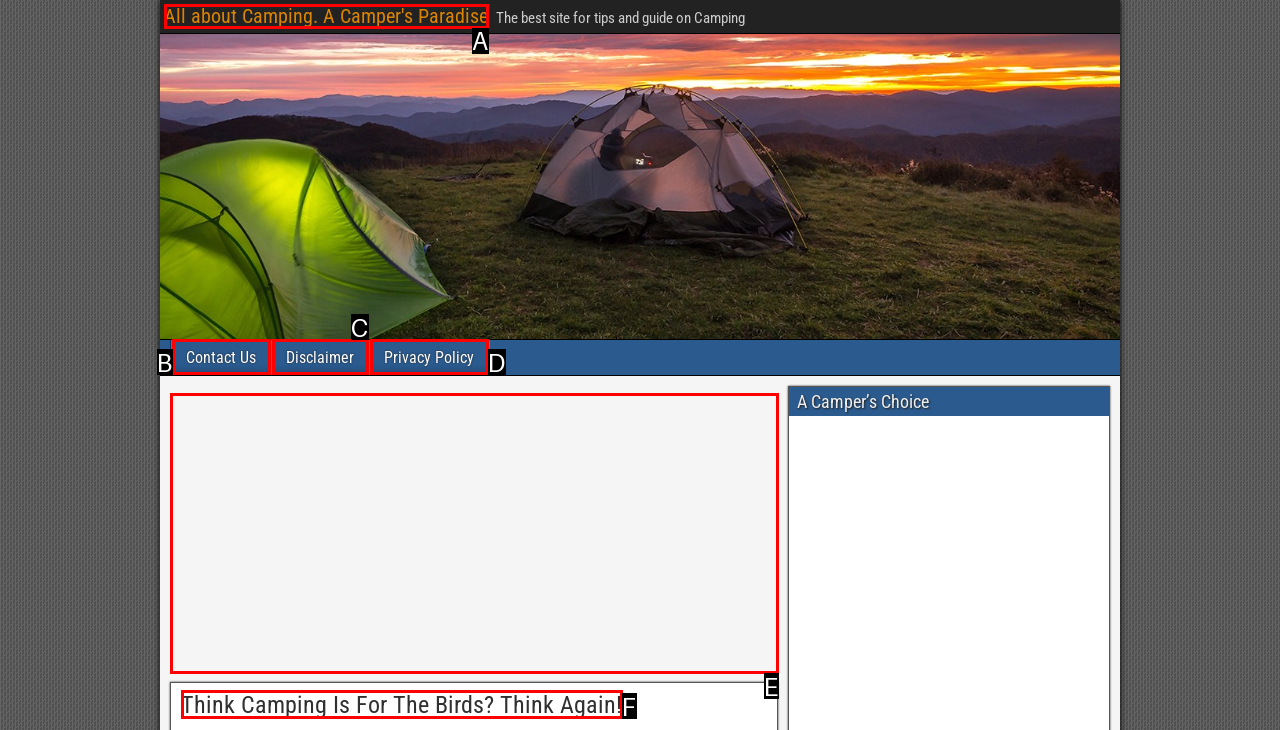From the given choices, determine which HTML element aligns with the description: aria-label="Advertisement" name="aswift_0" title="Advertisement" Respond with the letter of the appropriate option.

E